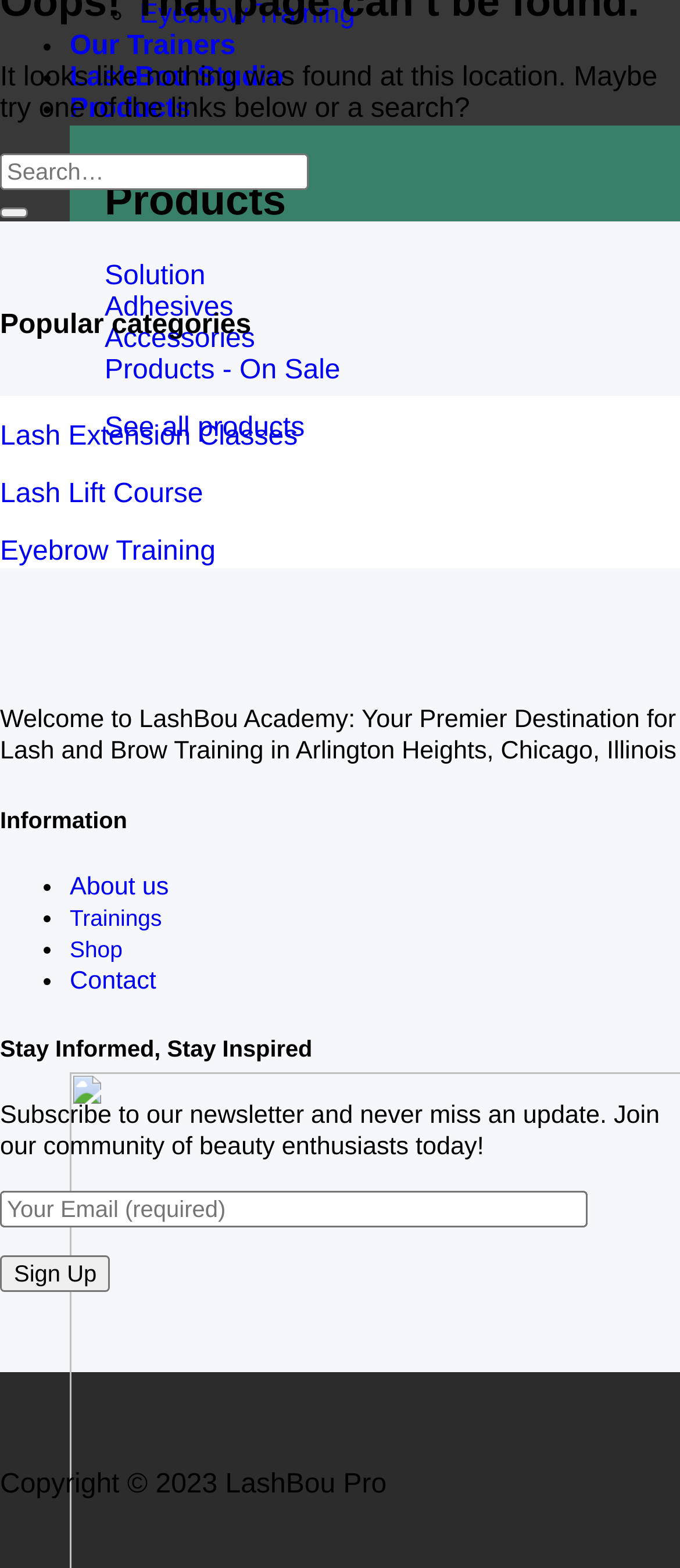Identify the bounding box coordinates for the UI element described as: "Solution".

[0.154, 0.167, 0.302, 0.185]